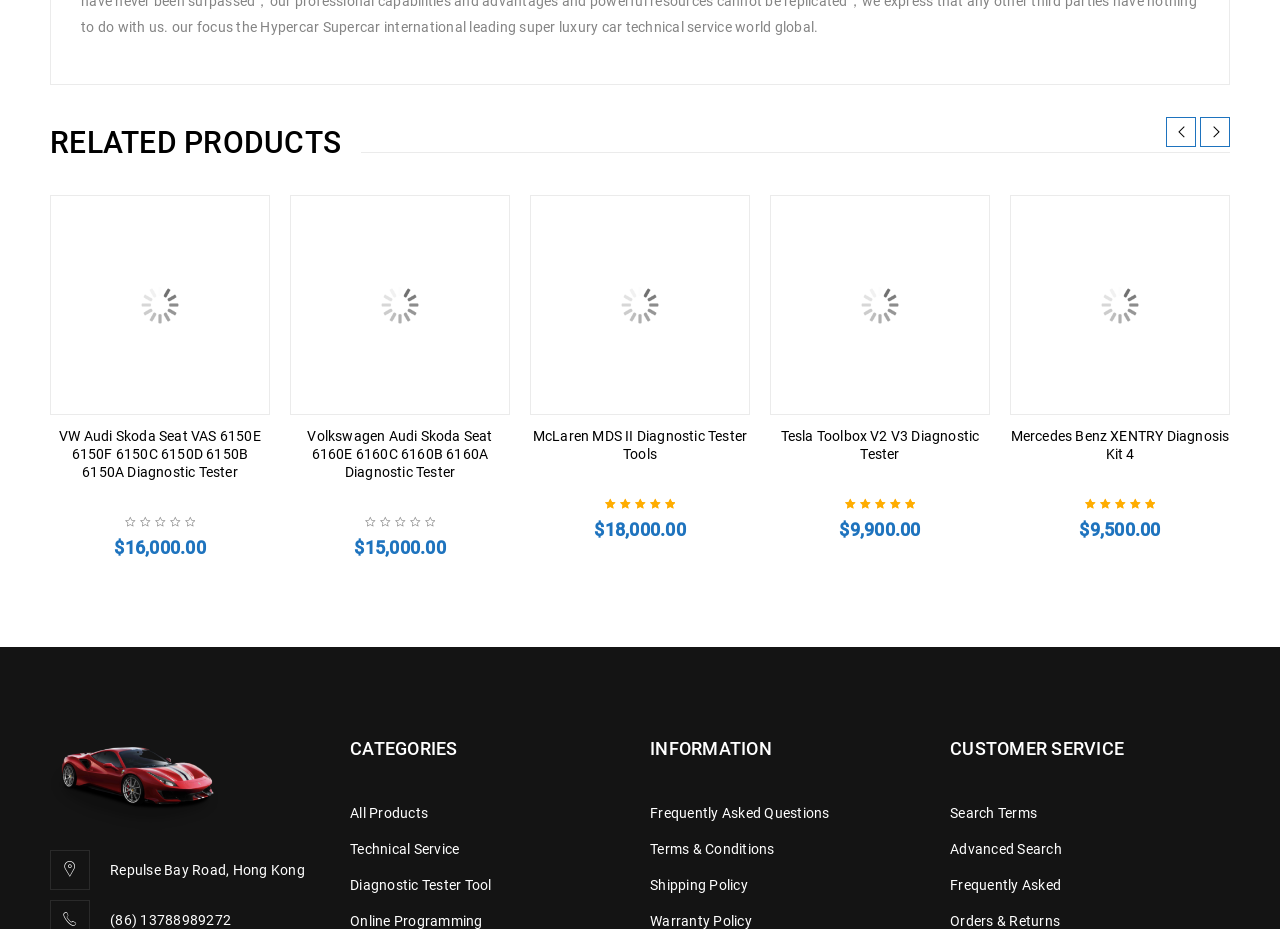What is the title of the first product?
From the screenshot, provide a brief answer in one word or phrase.

VW Audi Skoda Seat VAS 6150E 6150F 6150C 6150D 6150B 6150A Diagnostic Tester